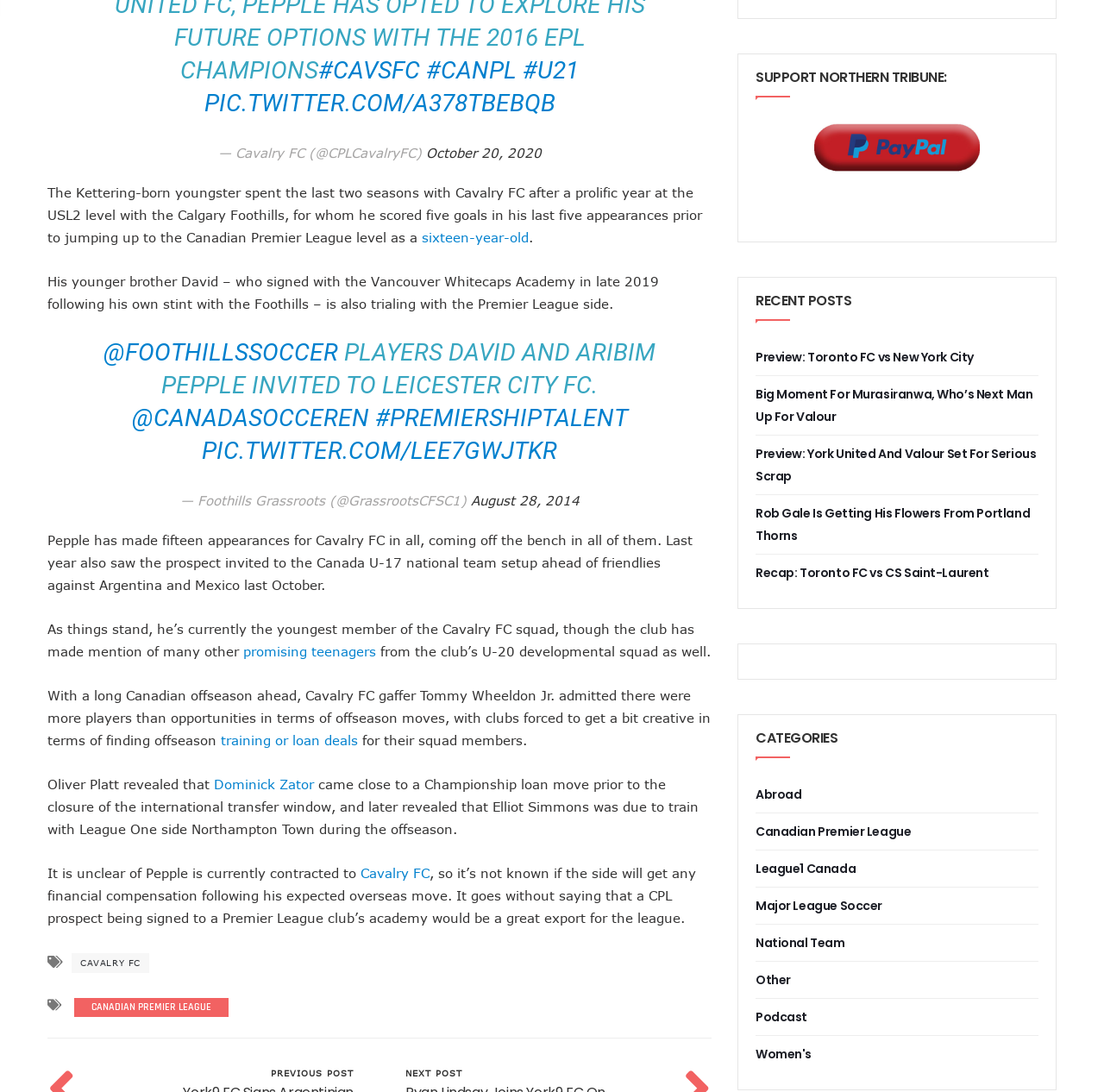Locate the bounding box coordinates of the segment that needs to be clicked to meet this instruction: "Click on SAP Learning feedback".

None